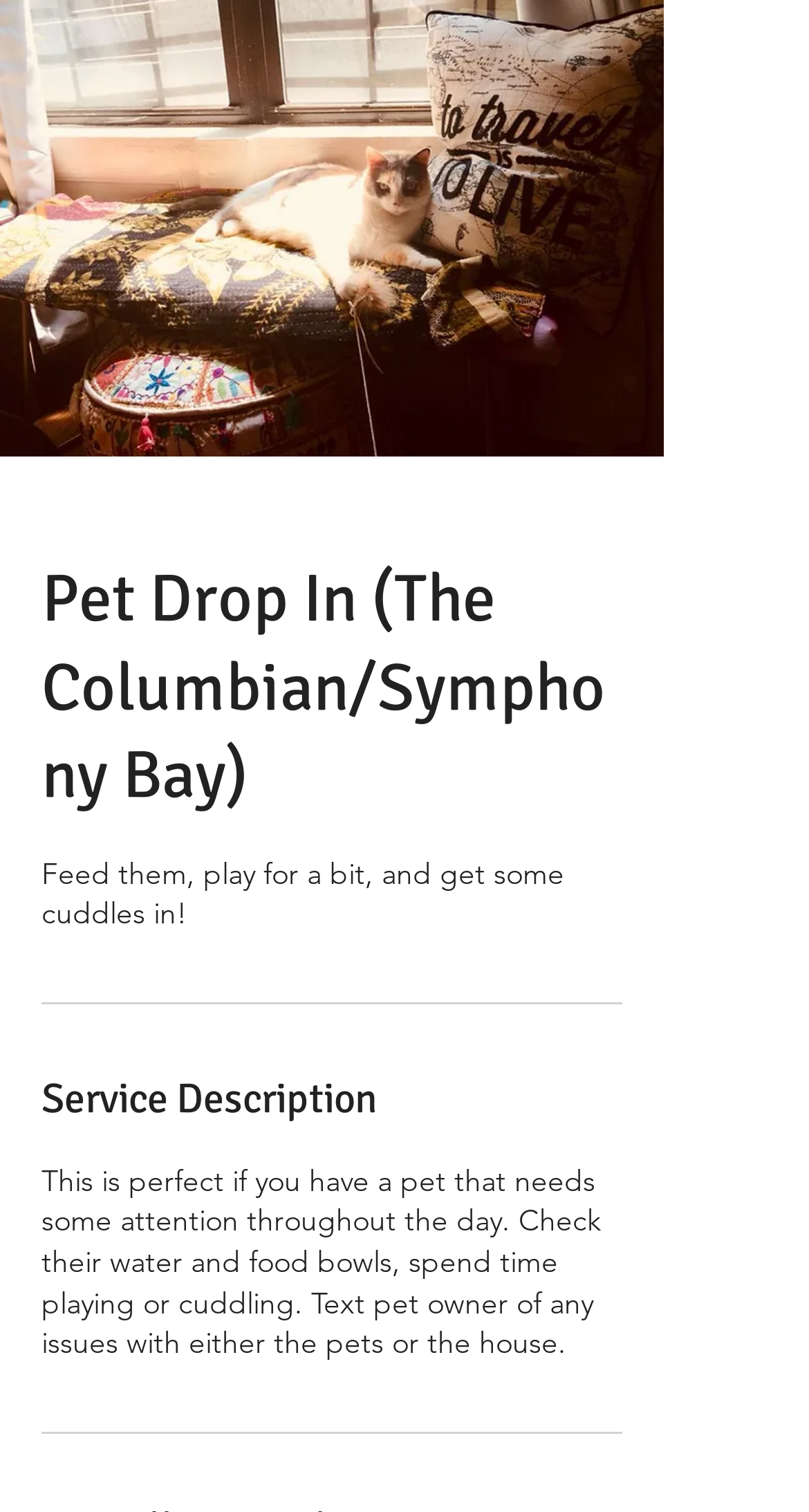Please provide a short answer using a single word or phrase for the question:
What activities are included in this service?

Feeding, playing, cuddling